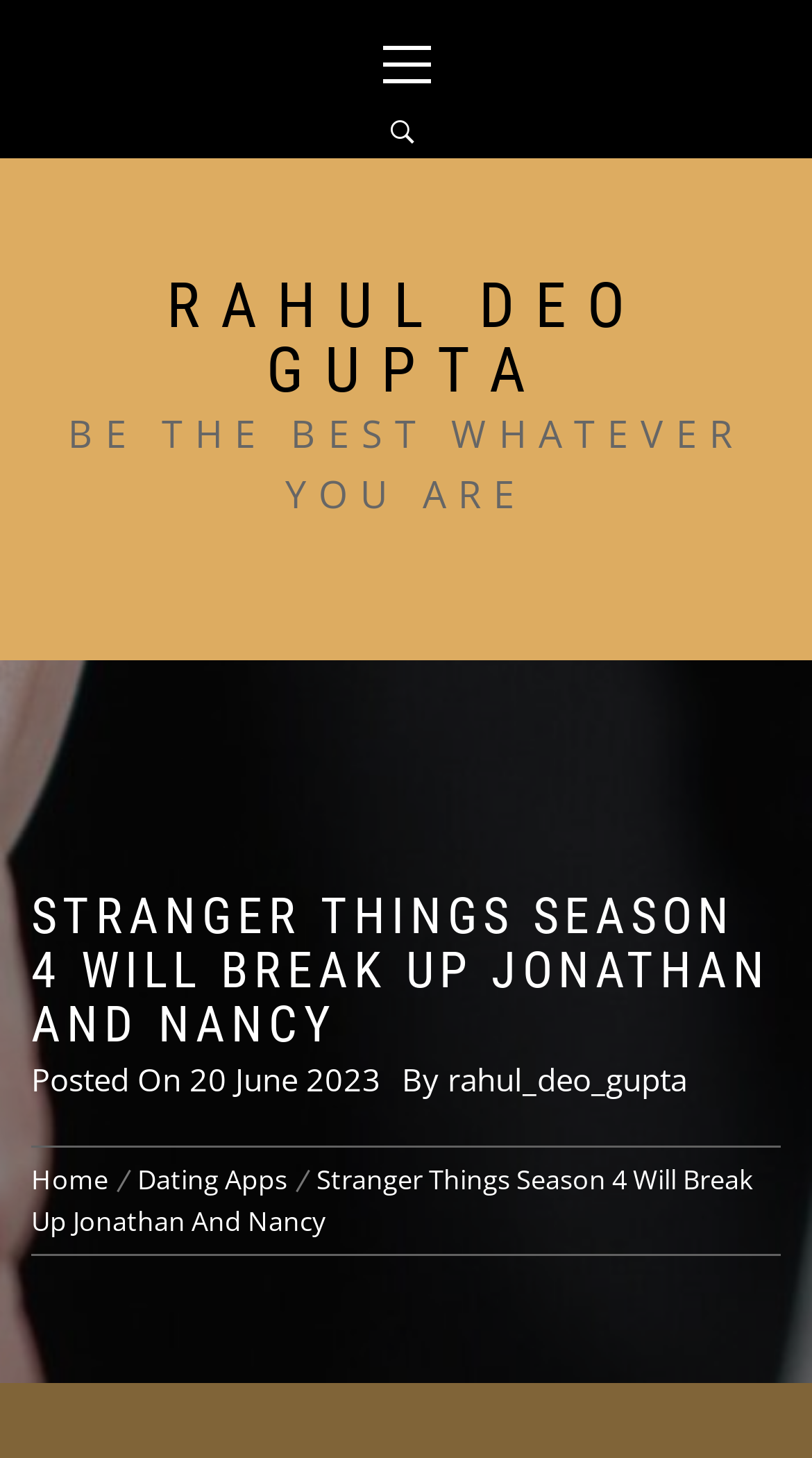Pinpoint the bounding box coordinates of the area that must be clicked to complete this instruction: "Visit Rahul Deo Gupta's page".

[0.205, 0.184, 0.795, 0.279]